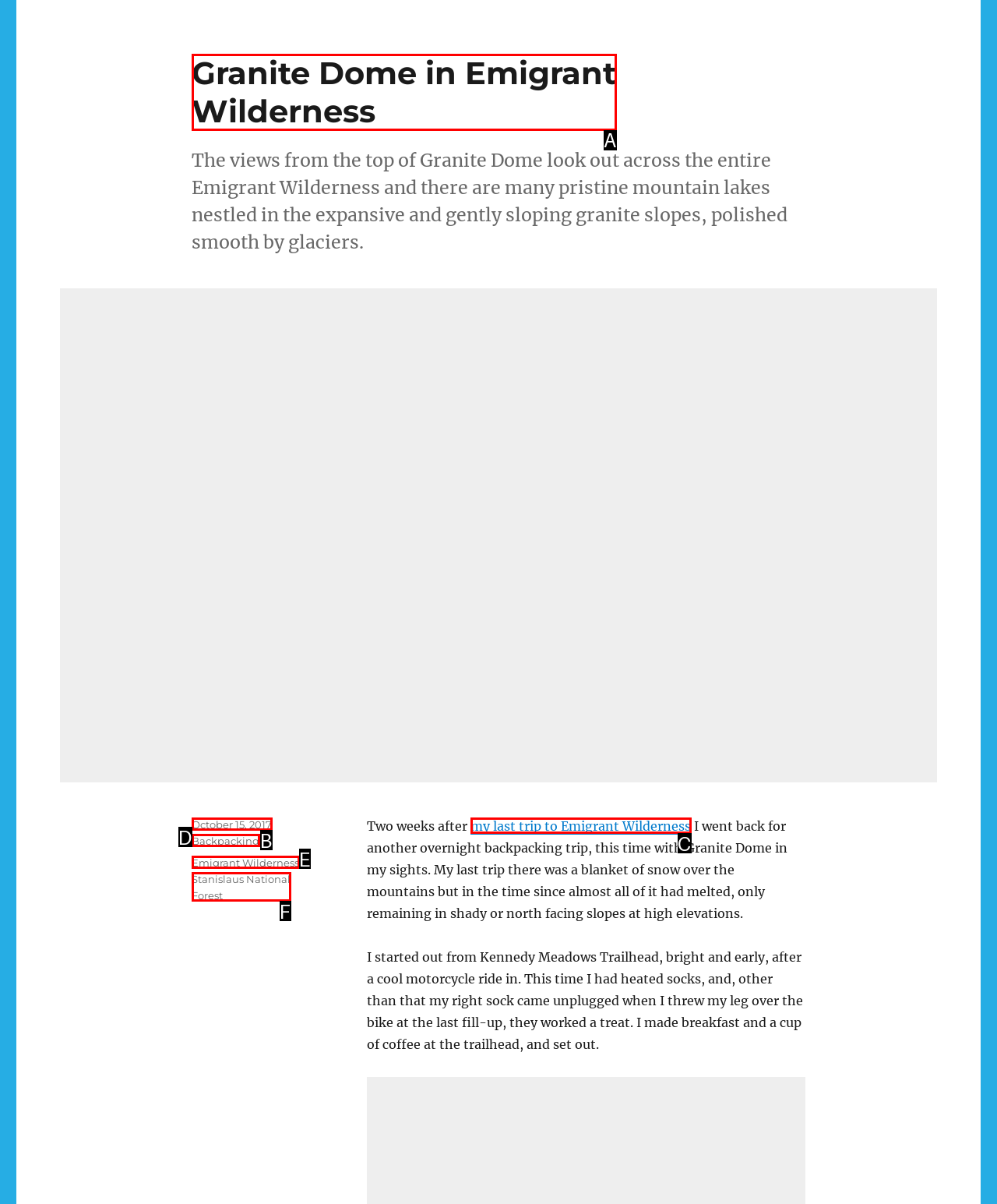Select the letter that aligns with the description: Stanislaus National Forest. Answer with the letter of the selected option directly.

F